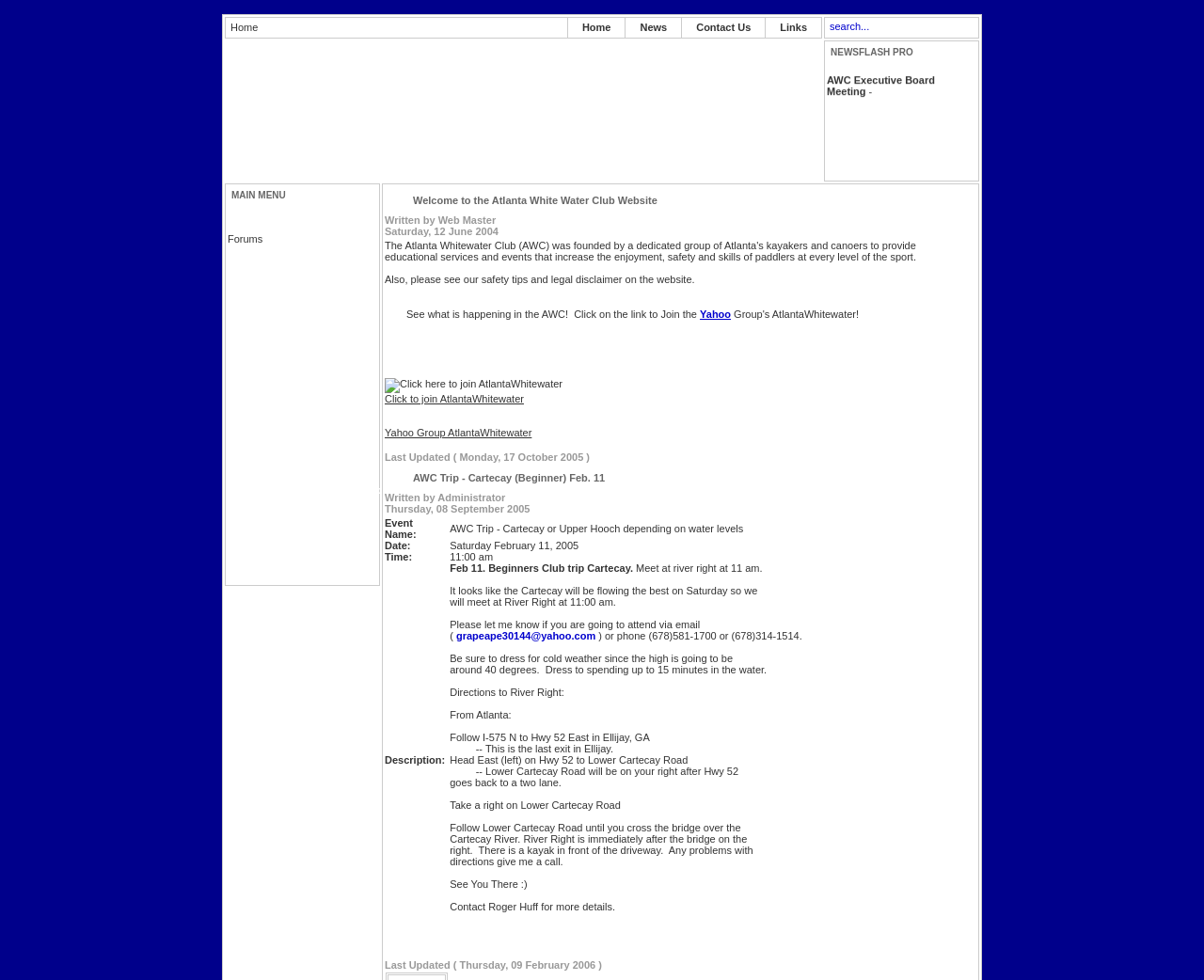Please reply to the following question using a single word or phrase: 
What is the name of the club?

Atlanta White Water Club